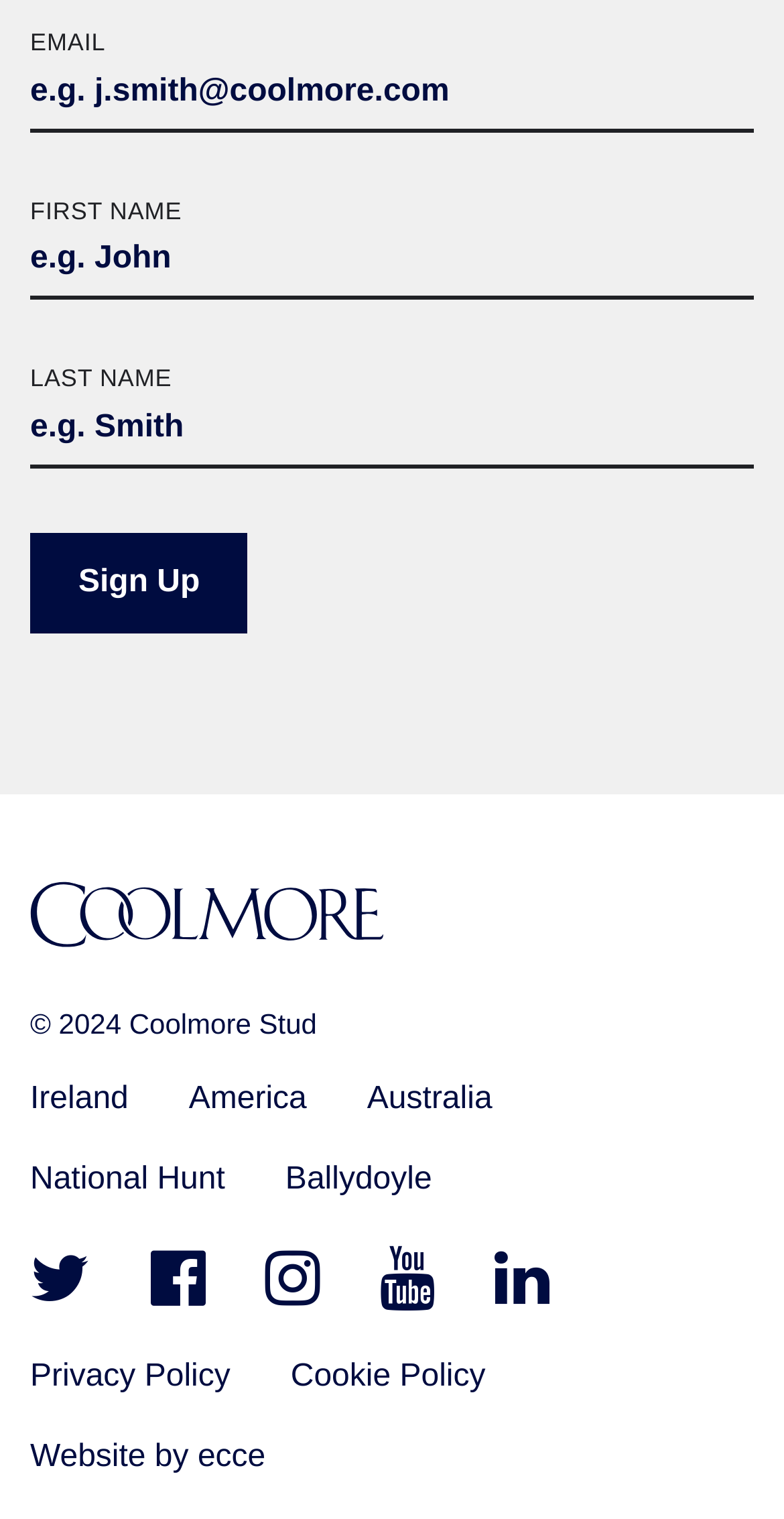Answer the question below with a single word or a brief phrase: 
What is the purpose of the webpage?

Sign up